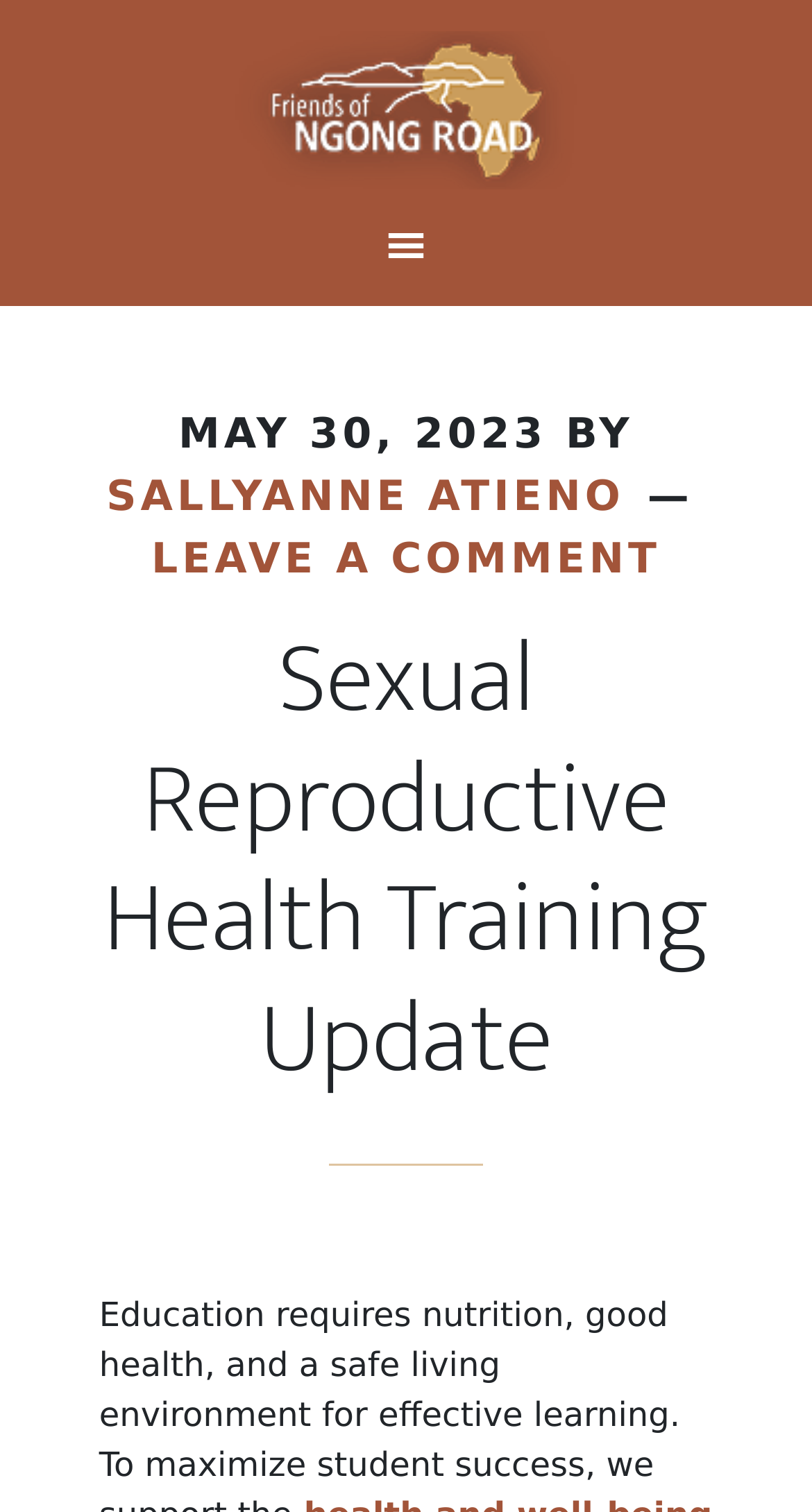Reply to the question with a brief word or phrase: What organization is associated with this webpage?

Friends of Ngong Road